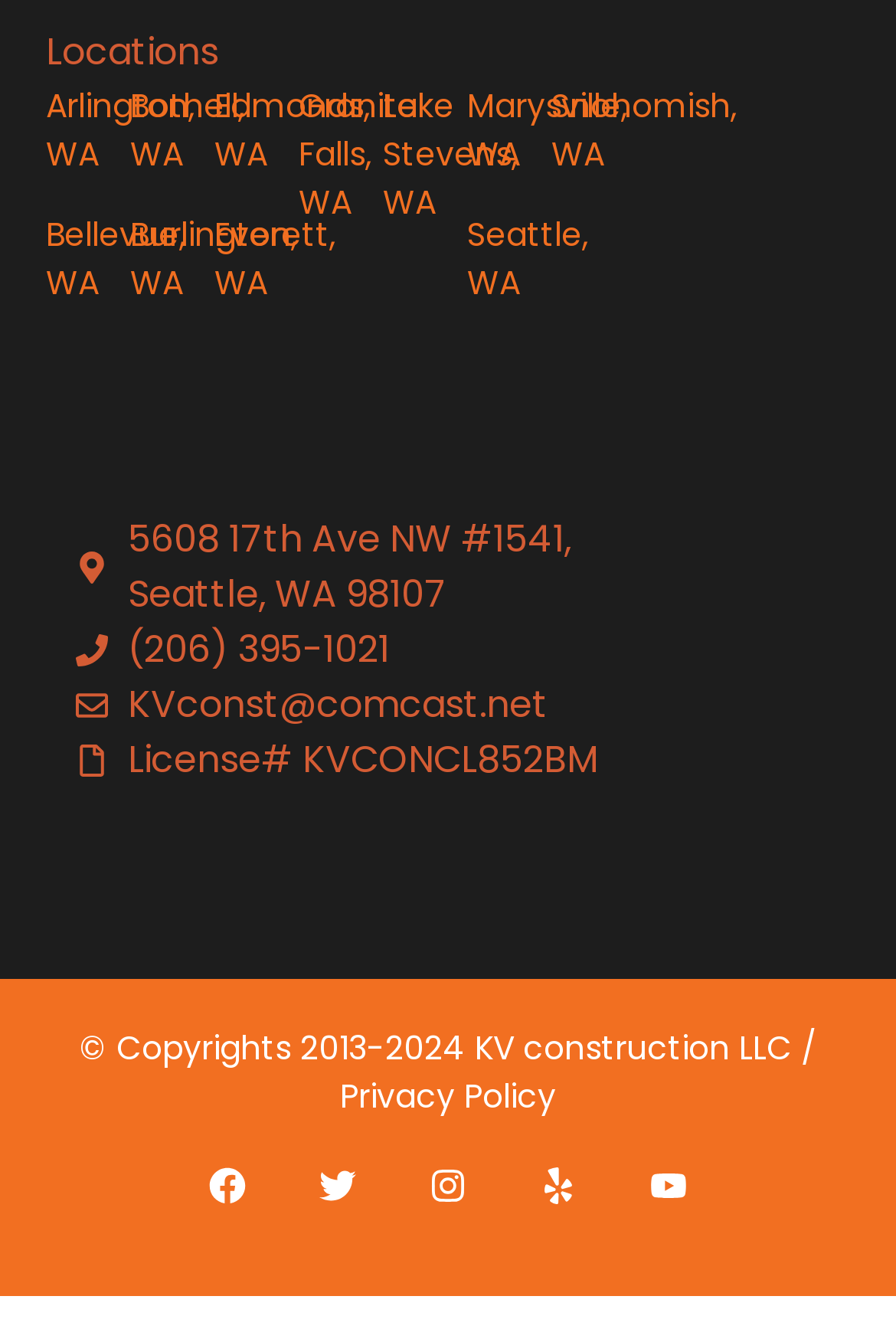What is the license number?
Based on the screenshot, respond with a single word or phrase.

KVCONCL852BM